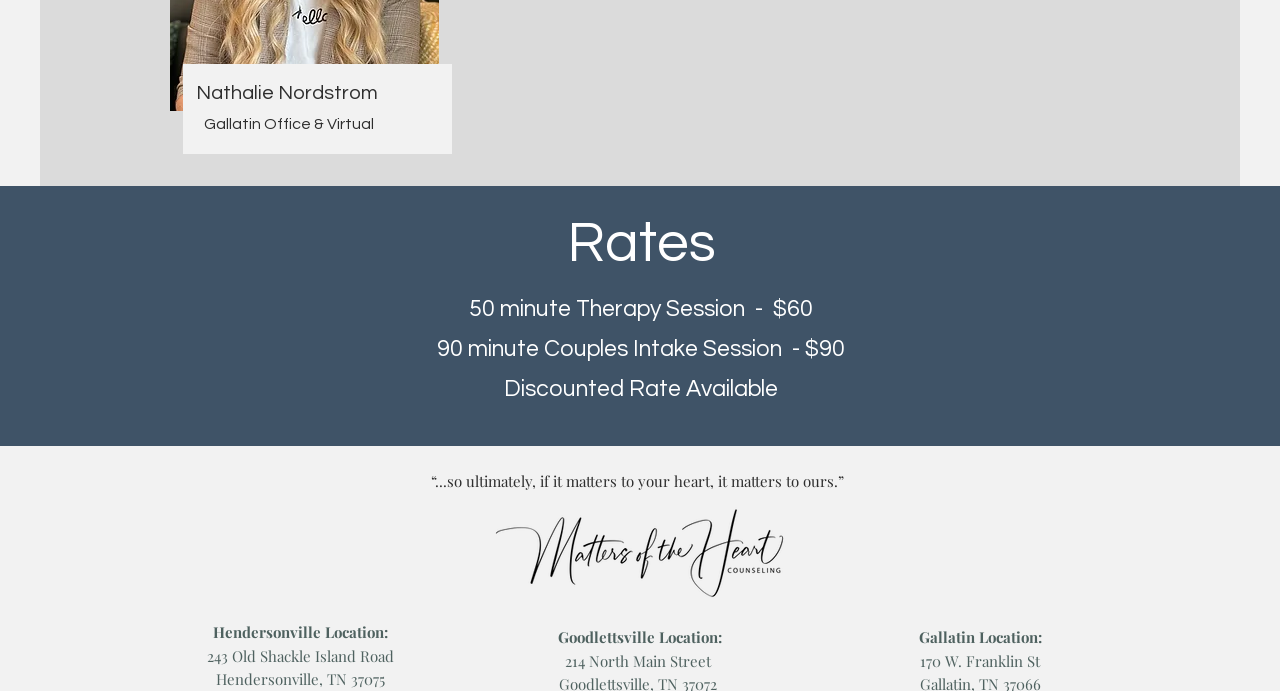What is the name of the therapist?
Can you provide an in-depth and detailed response to the question?

The name of the therapist can be found on the button with the text 'Nathalie Nordstrom' which has a popup dialog.